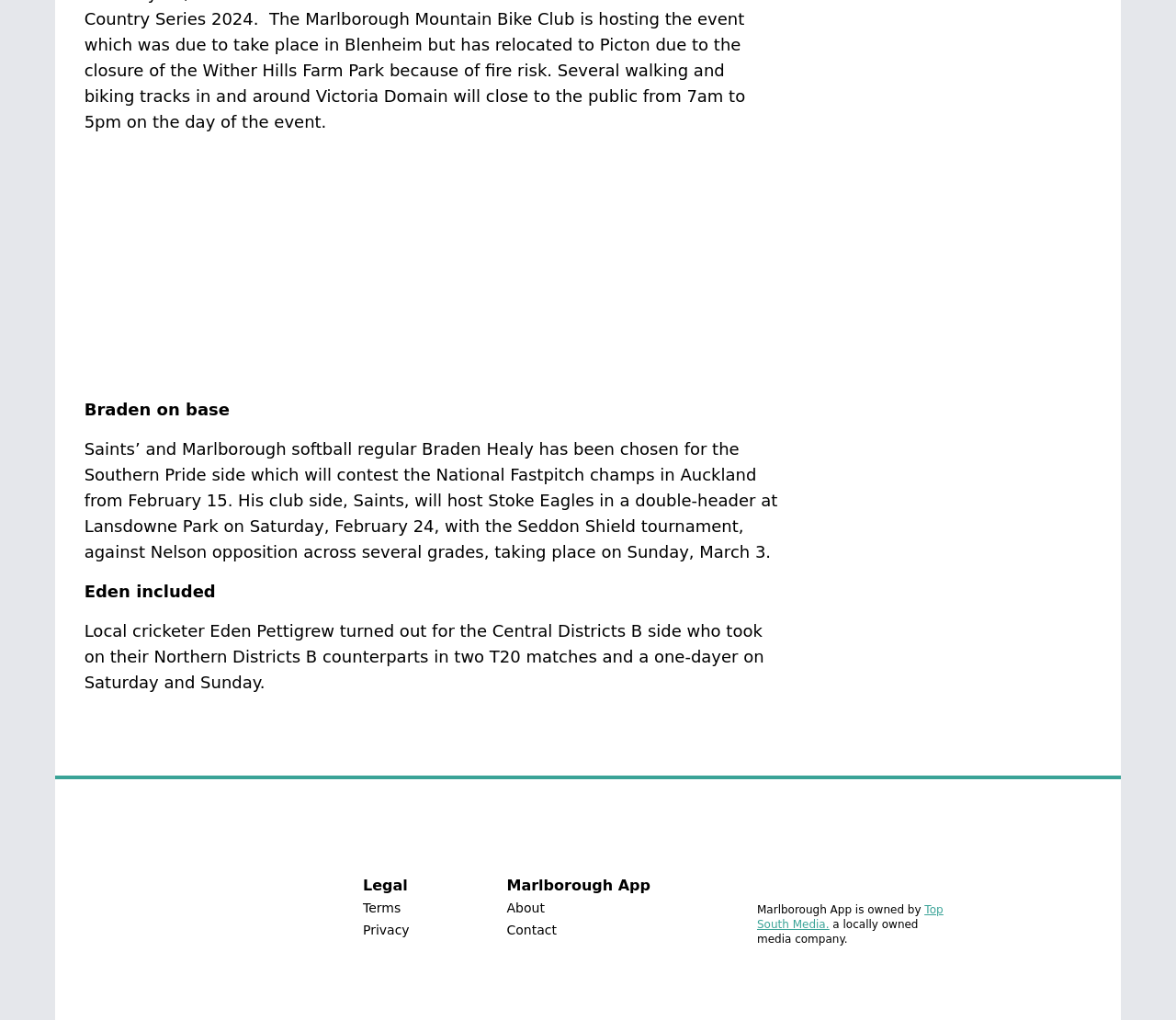Using the format (top-left x, top-left y, bottom-right x, bottom-right y), and given the element description, identify the bounding box coordinates within the screenshot: Contact

[0.431, 0.905, 0.473, 0.919]